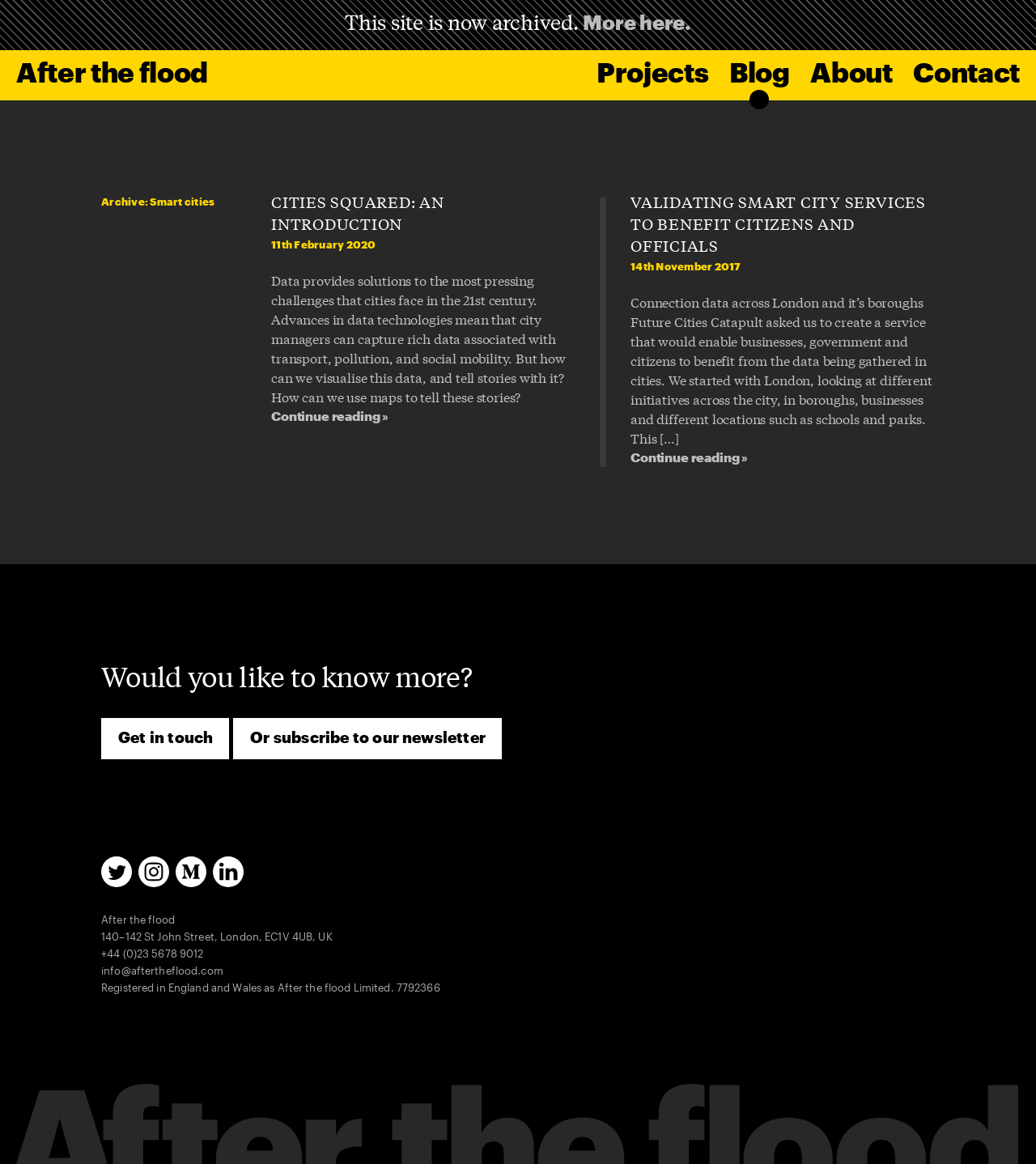Explain the webpage's layout and main content in detail.

This webpage is about a consultancy called "After the flood" that specializes in creating new digital services from complex data. At the top of the page, there is a navigation menu with links to "After the flood", "Projects", "Blog", and "About" and "Contact" sections. 

Below the navigation menu, there is a main content area that takes up most of the page. The main content area is divided into two sections. The first section has a heading "CITIES SQUARED: AN INTRODUCTION" and a brief description of how data can be used to solve urban challenges. There is also a link to "Continue reading »" at the bottom of this section.

The second section has a heading "VALIDATING SMART CITY SERVICES TO BENEFIT CITIZENS AND OFFICIALS" and describes a project about connecting data across London and its boroughs. Again, there is a link to "Continue reading »" at the bottom of this section.

Further down the page, there is a section with a heading "Would you like to know more?" and links to "Get in touch" and "Or subscribe to our newsletter". There are also several social media links with corresponding icons.

At the very bottom of the page, there is a footer section with the company's address, phone number, and email address, as well as a note that the site is now archived and a link to "More here."